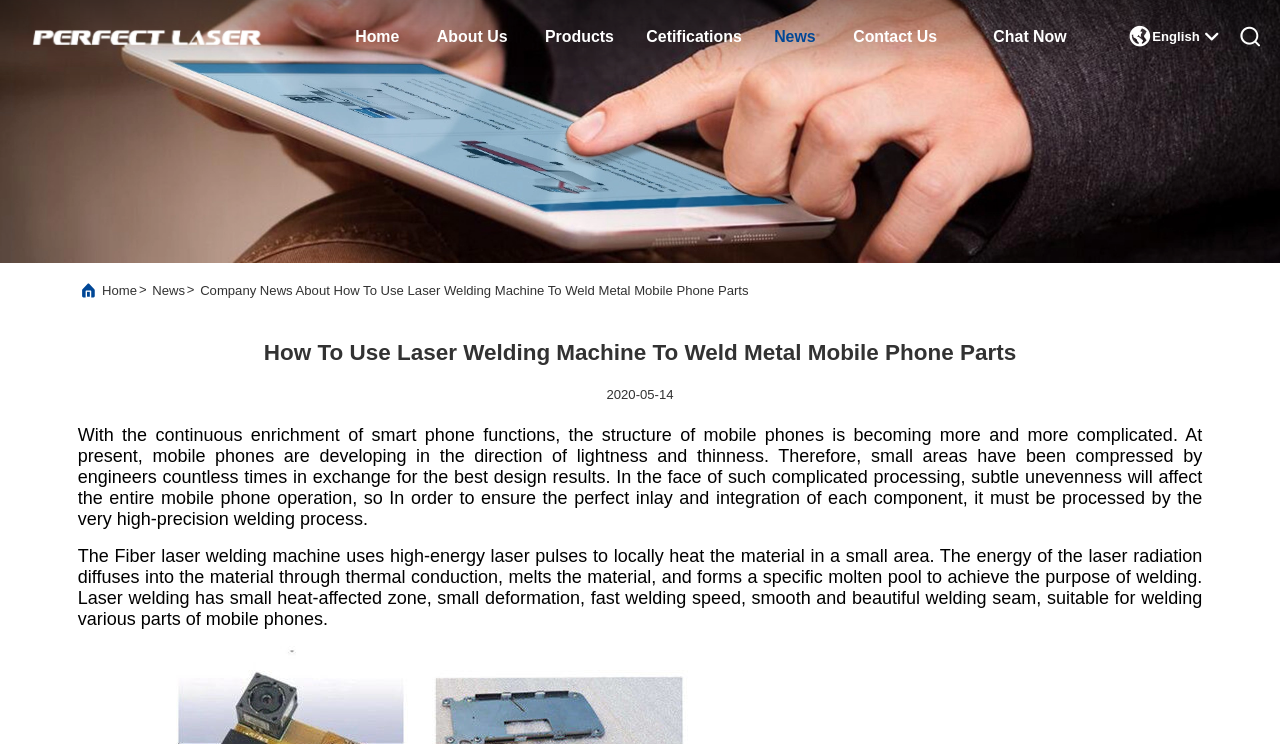Specify the bounding box coordinates of the element's area that should be clicked to execute the given instruction: "Chat with the company". The coordinates should be four float numbers between 0 and 1, i.e., [left, top, right, bottom].

[0.776, 0.0, 0.833, 0.101]